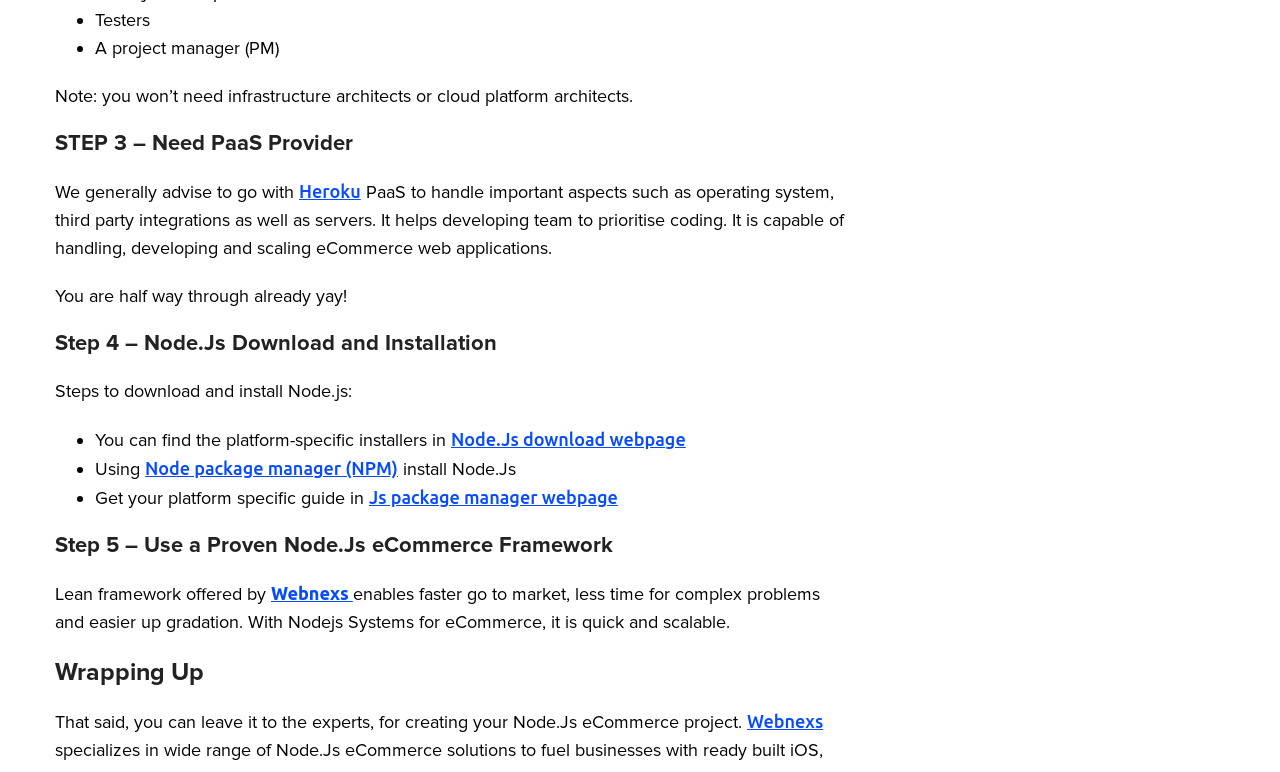What is the name of the lean framework offered by Webnexs?
Refer to the image and provide a one-word or short phrase answer.

Not mentioned